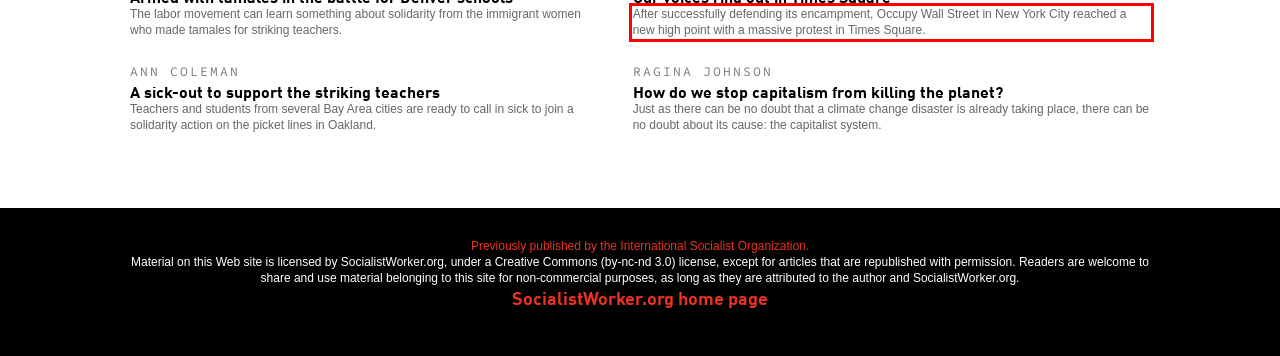Using the provided screenshot of a webpage, recognize the text inside the red rectangle bounding box by performing OCR.

After successfully defending its encampment, Occupy Wall Street in New York City reached a new high point with a massive protest in Times Square.